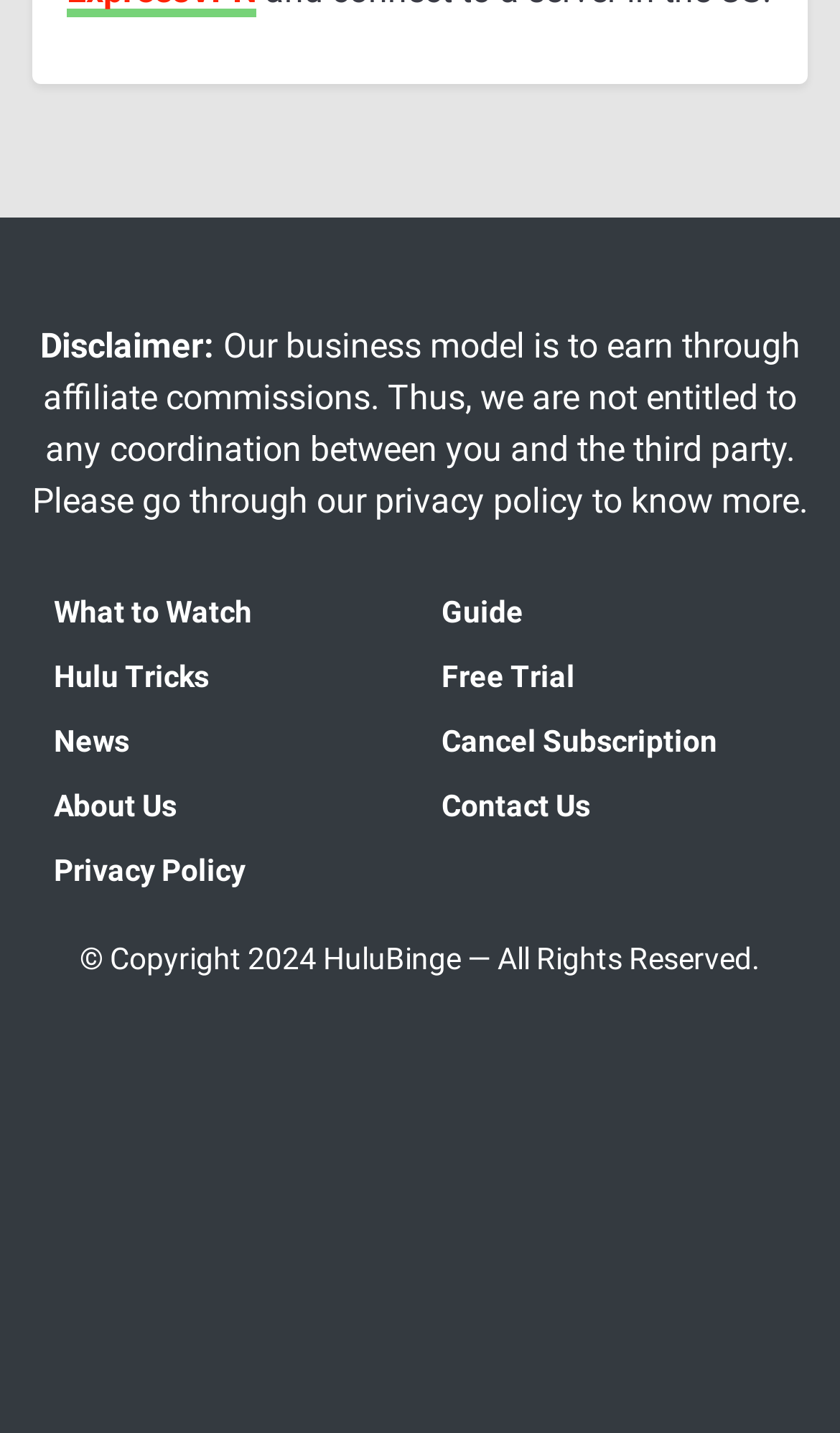Can you find the bounding box coordinates for the element that needs to be clicked to execute this instruction: "Go to the Guide"? The coordinates should be given as four float numbers between 0 and 1, i.e., [left, top, right, bottom].

[0.5, 0.404, 0.962, 0.449]